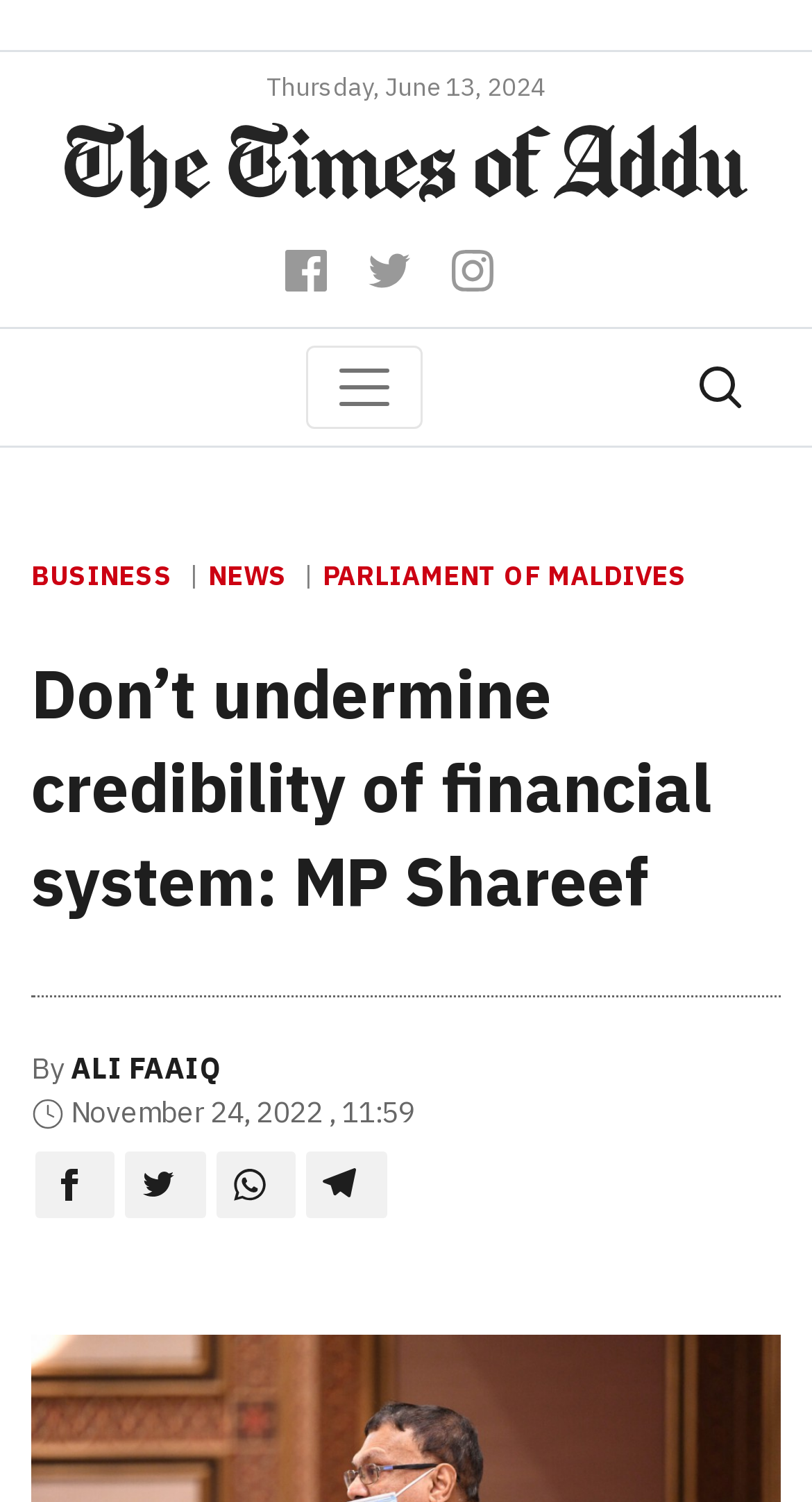Provide a one-word or brief phrase answer to the question:
What is the name of the author of the news article?

ALI FAAIQ